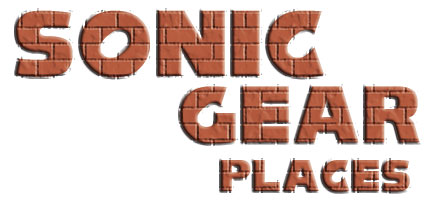What is the purpose of the title card?
Please respond to the question thoroughly and include all relevant details.

The title card serves as an introduction to a collection showcasing various Sonic events and themed areas, inviting fans to explore the global landscape of Sonic attractions beyond the familiar territory of Japan and the USA.